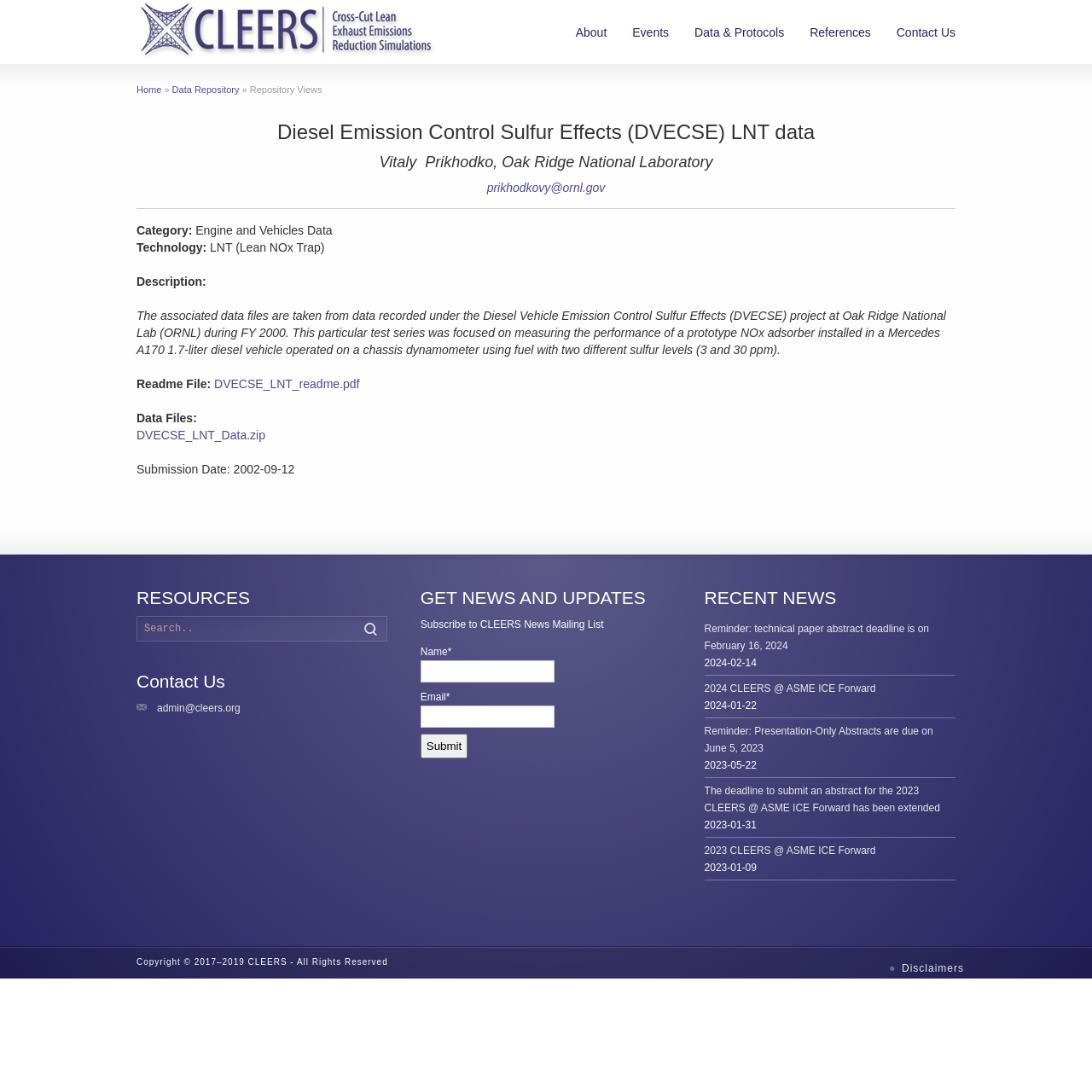Identify the bounding box coordinates of the element that should be clicked to fulfill this task: "View the 'DVECSE_LNT_readme.pdf' file". The coordinates should be provided as four float numbers between 0 and 1, i.e., [left, top, right, bottom].

[0.196, 0.345, 0.329, 0.358]